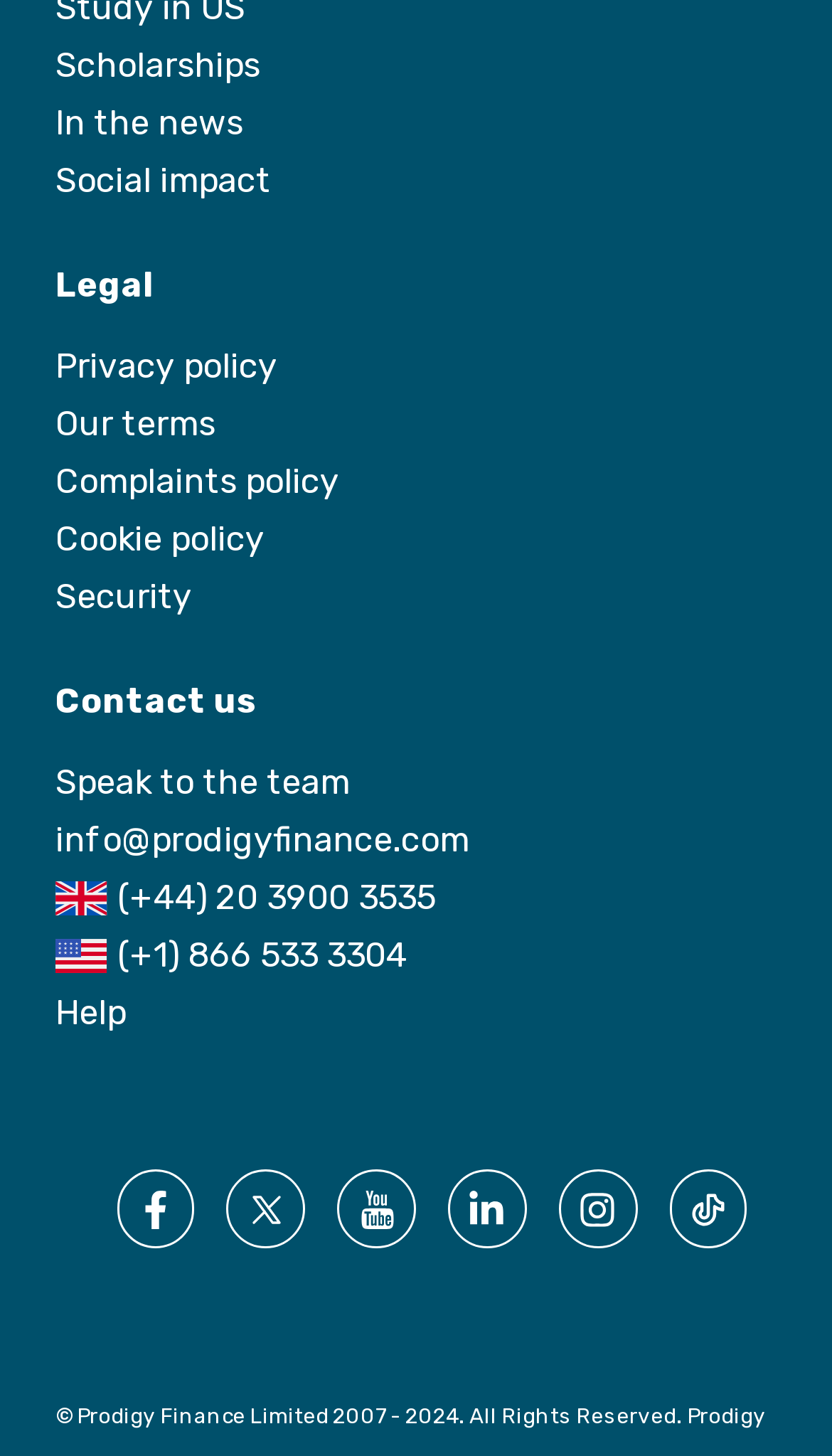Based on the image, provide a detailed response to the question:
What is the purpose of the 'Contact us' section?

The 'Contact us' section is a heading that contains links and contact information, including an email address, phone numbers, and a link to 'Speak to the team'. This suggests that the purpose of this section is to provide users with ways to get in touch with the team or organization.